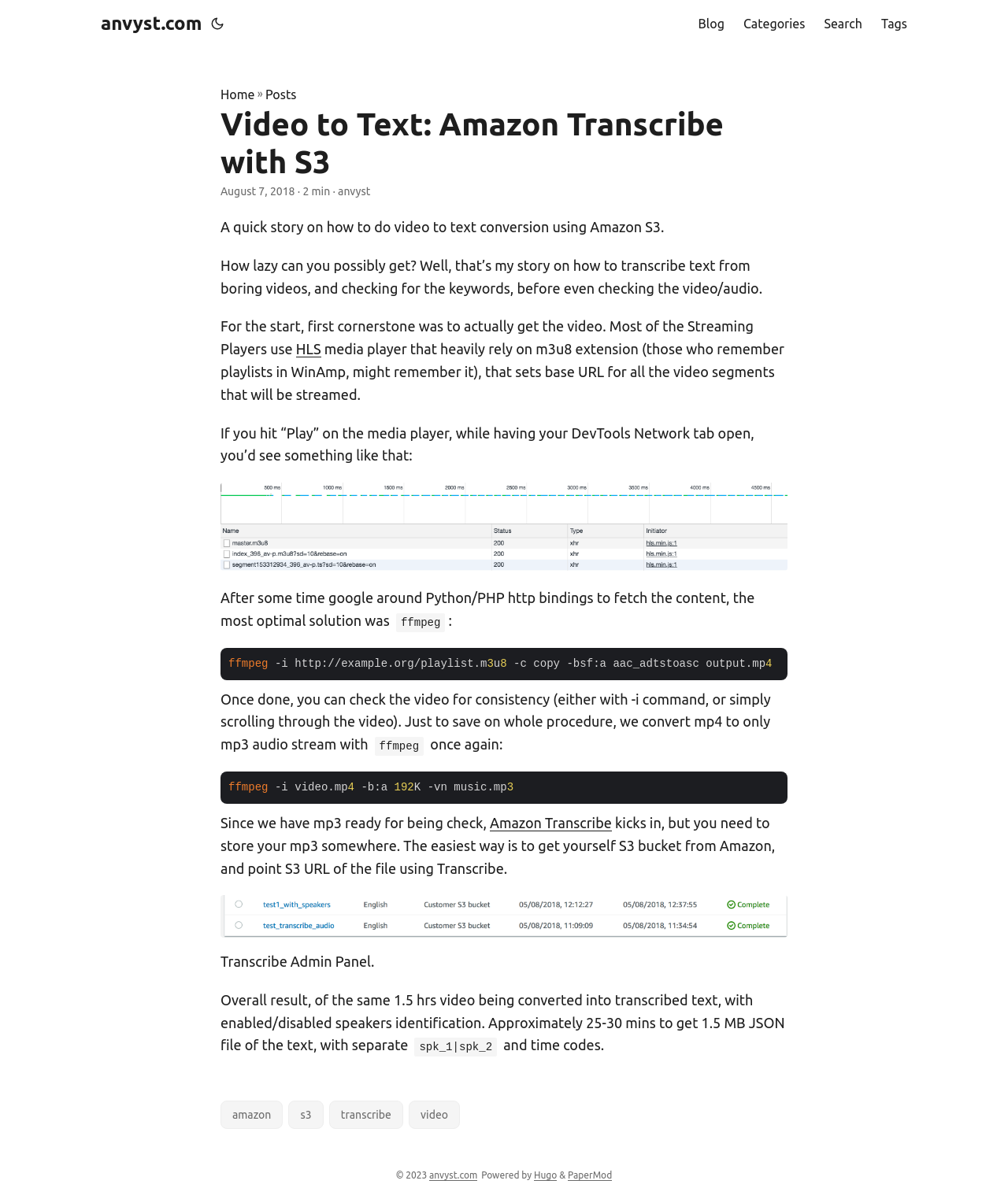Please give the bounding box coordinates of the area that should be clicked to fulfill the following instruction: "Click on the 'HLS' link". The coordinates should be in the format of four float numbers from 0 to 1, i.e., [left, top, right, bottom].

[0.294, 0.284, 0.318, 0.298]